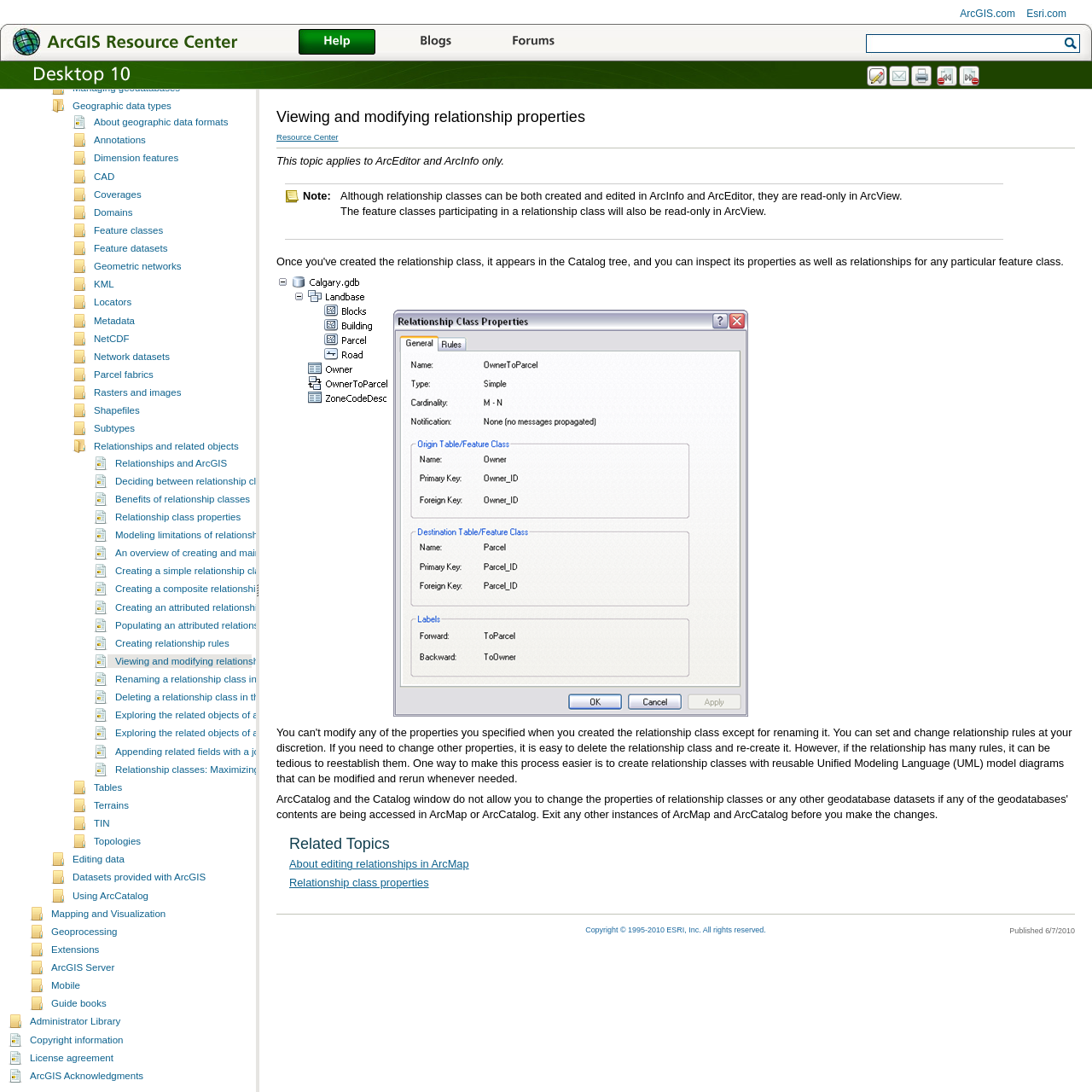What type of data is discussed on this webpage?
Provide a concise answer using a single word or phrase based on the image.

Geographic data